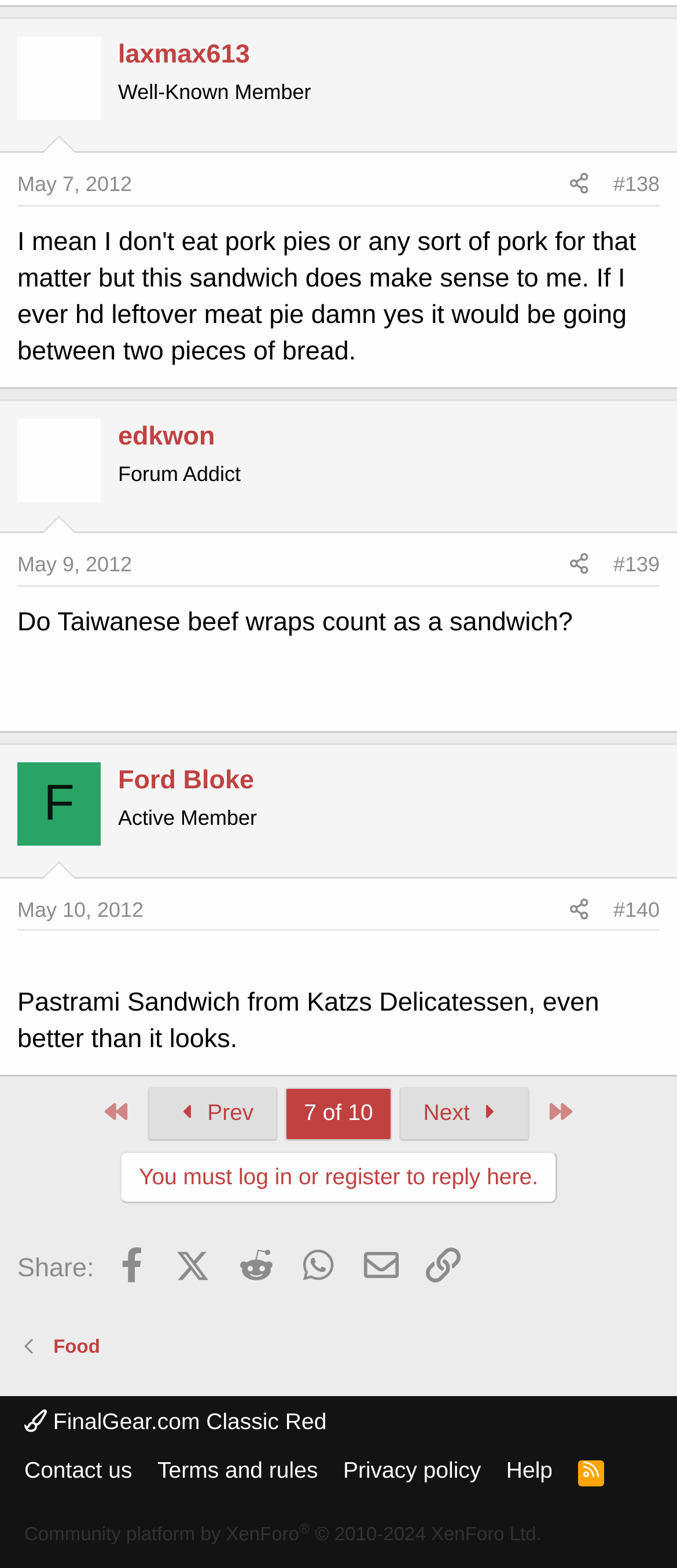What is the username of the first poster?
Look at the image and answer the question using a single word or phrase.

laxmax613